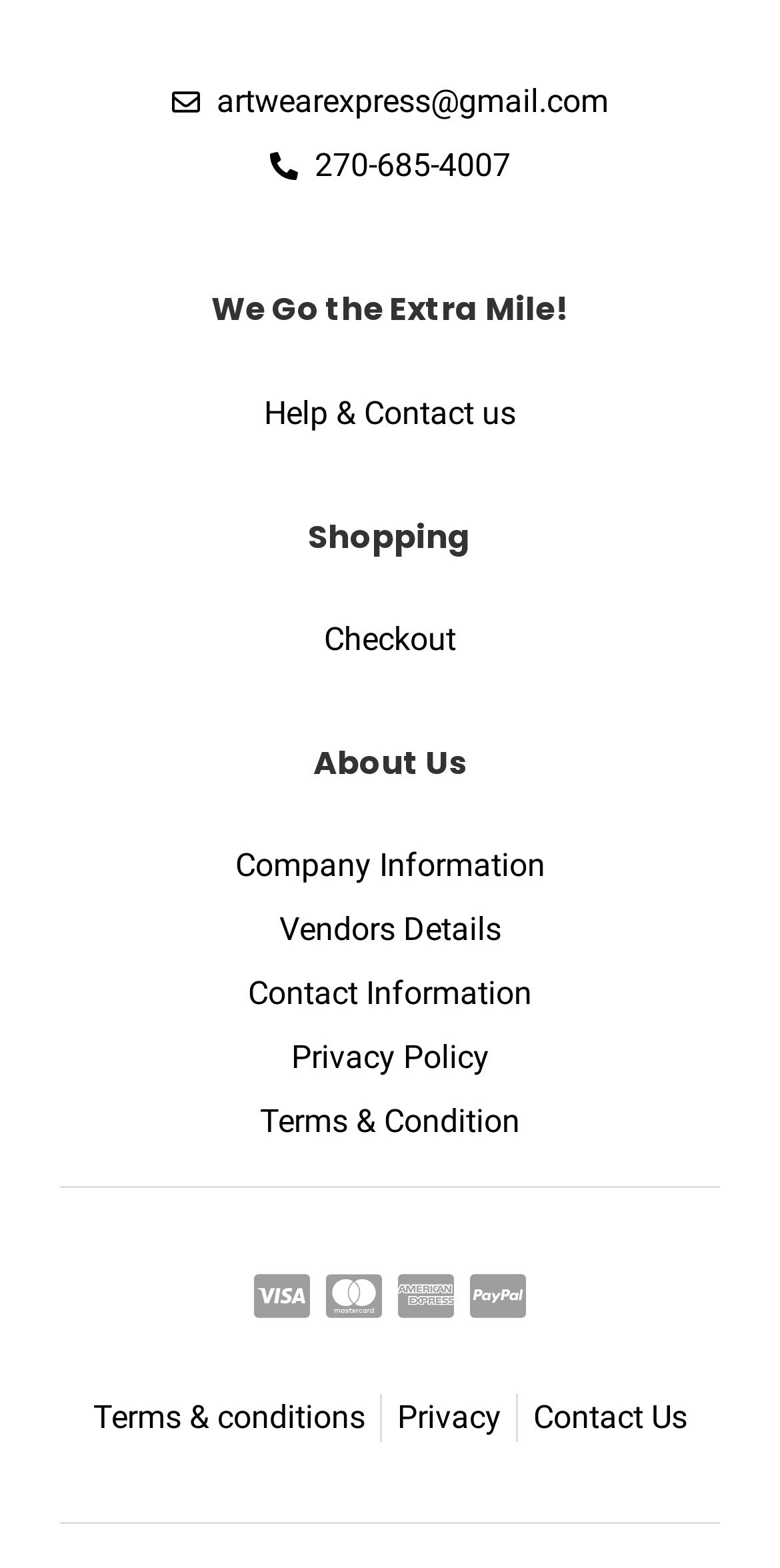Please determine the bounding box coordinates of the element's region to click in order to carry out the following instruction: "Go to checkout". The coordinates should be four float numbers between 0 and 1, i.e., [left, top, right, bottom].

[0.077, 0.393, 0.923, 0.423]